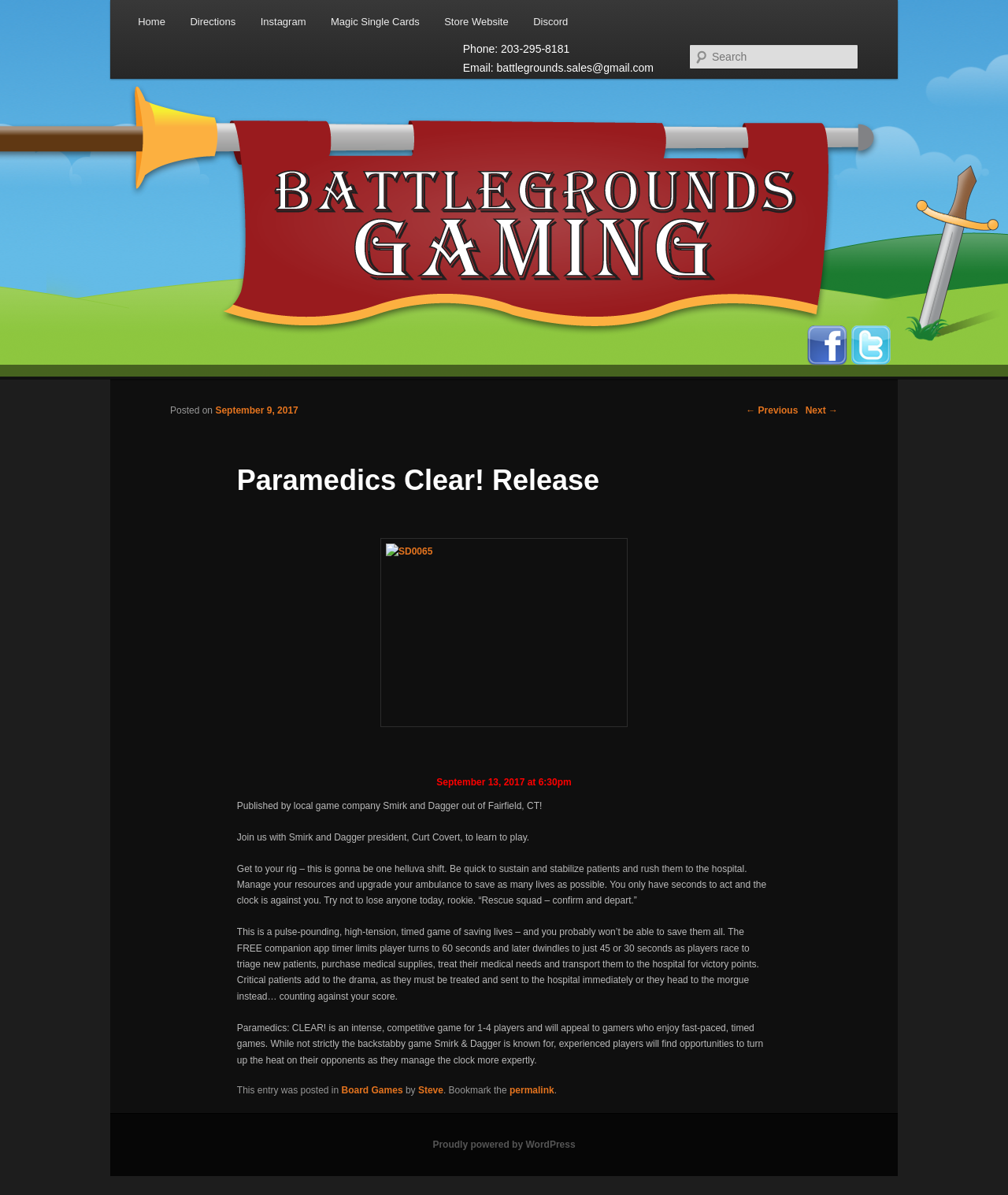Explain in detail what is displayed on the webpage.

The webpage is about a tabletop gaming store called Battlegrounds Gaming in Norwalk, CT. At the top, there is a main menu with links to "Home", "Directions", "Instagram", "Magic Single Cards", "Store Website", and "Discord". Below this, there is a section with the store's phone number and email address.

On the left side, there is a logo of Battlegrounds Gaming, and below it, a heading that reads "Tabletop Gaming in Norwalk, CT". The main content of the page is an article about a game called "Paramedics Clear! Release". The article has a heading with the game's title and a subheading that reads "Posted on September 9, 2017". Below this, there is a section with the game's details, including a description of the gameplay and its features.

The game description is divided into several paragraphs, with headings that break up the text. The text describes the game as a fast-paced, timed game where players have to manage resources and upgrade their ambulance to save as many lives as possible. There are also images of the game, including a picture of the game box with the title "SD0065".

At the bottom of the page, there is a footer section with links to related categories, such as "Board Games", and a section with the author's name and a permalink to the article. Finally, there is a section with a copyright notice that reads "Proudly powered by WordPress".